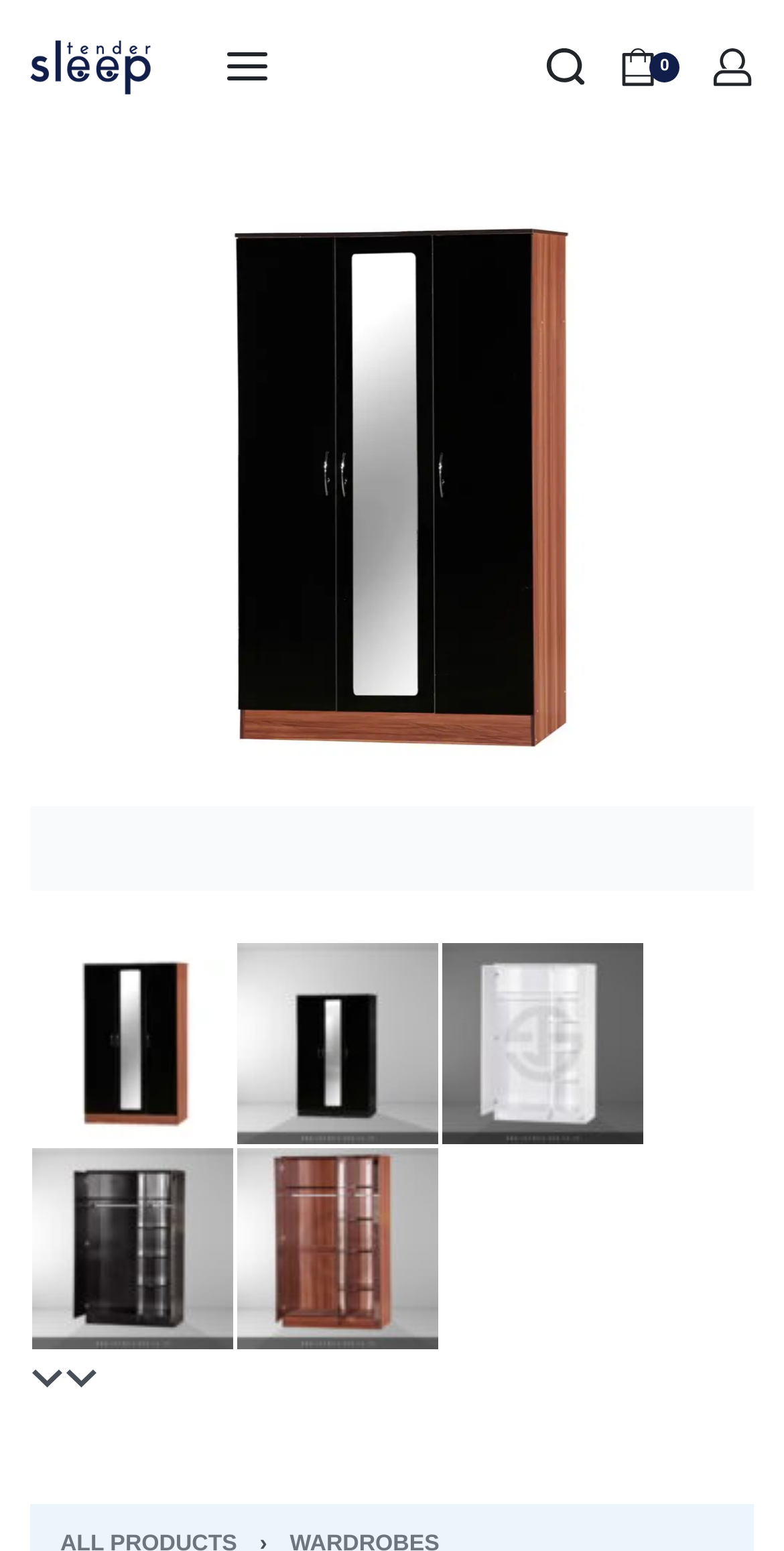What is the color of the wardrobe in the first image?
Please elaborate on the answer to the question with detailed information.

I inferred this answer by looking at the image description of the first image, which mentions 'Alpha 3 door wardrobe black and walnut'. This suggests that the color of the wardrobe in the first image is black and walnut.